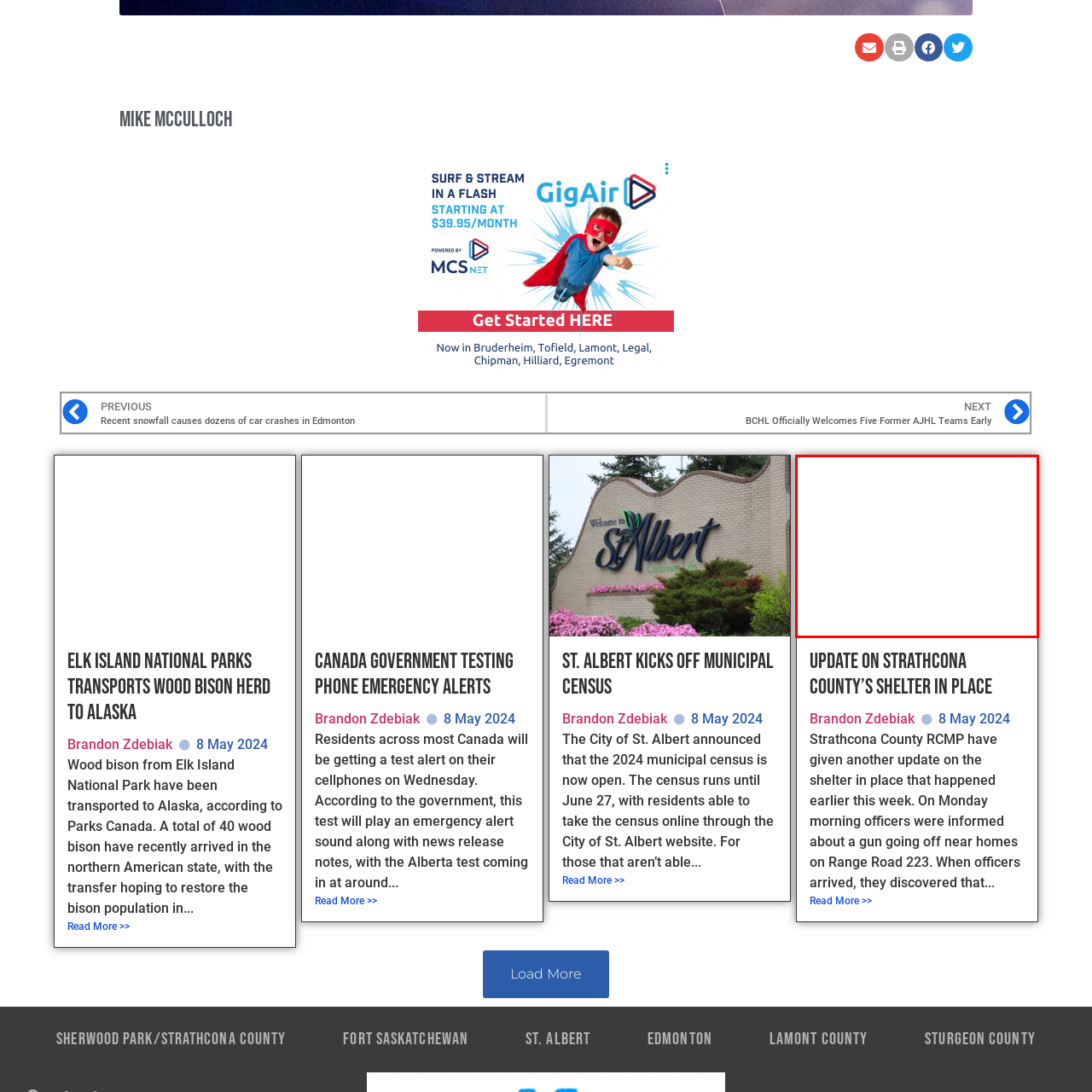What is the primary concern of the law enforcement in this situation?
Examine the portion of the image surrounded by the red bounding box and deliver a detailed answer to the question.

The caption emphasizes the ongoing responsibilities and updates from law enforcement as they handle the situation, reflecting their commitment to public safety and community awareness. This suggests that the primary concern of the law enforcement is to ensure the safety of the public.